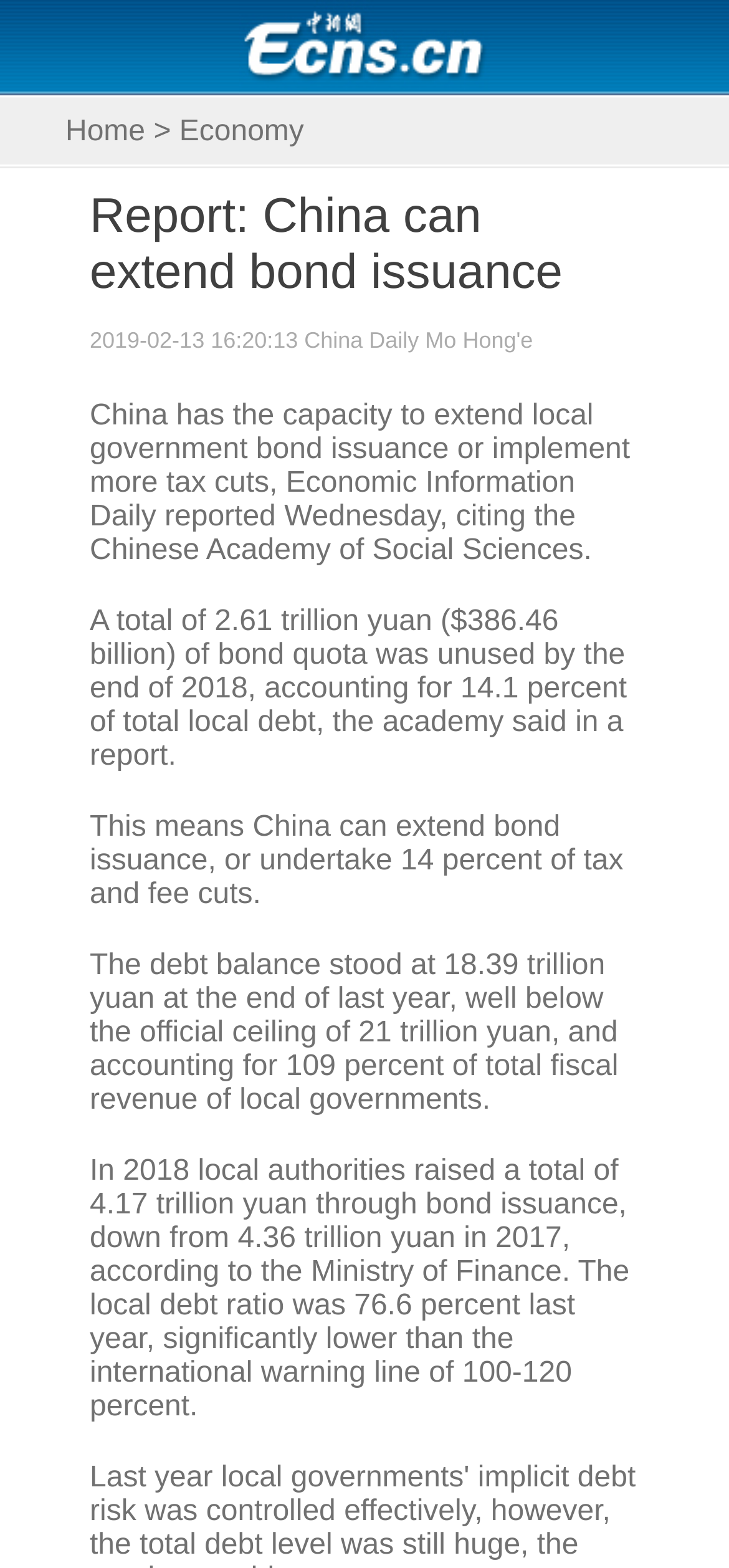What is the debt balance at the end of last year?
From the screenshot, supply a one-word or short-phrase answer.

18.39 trillion yuan